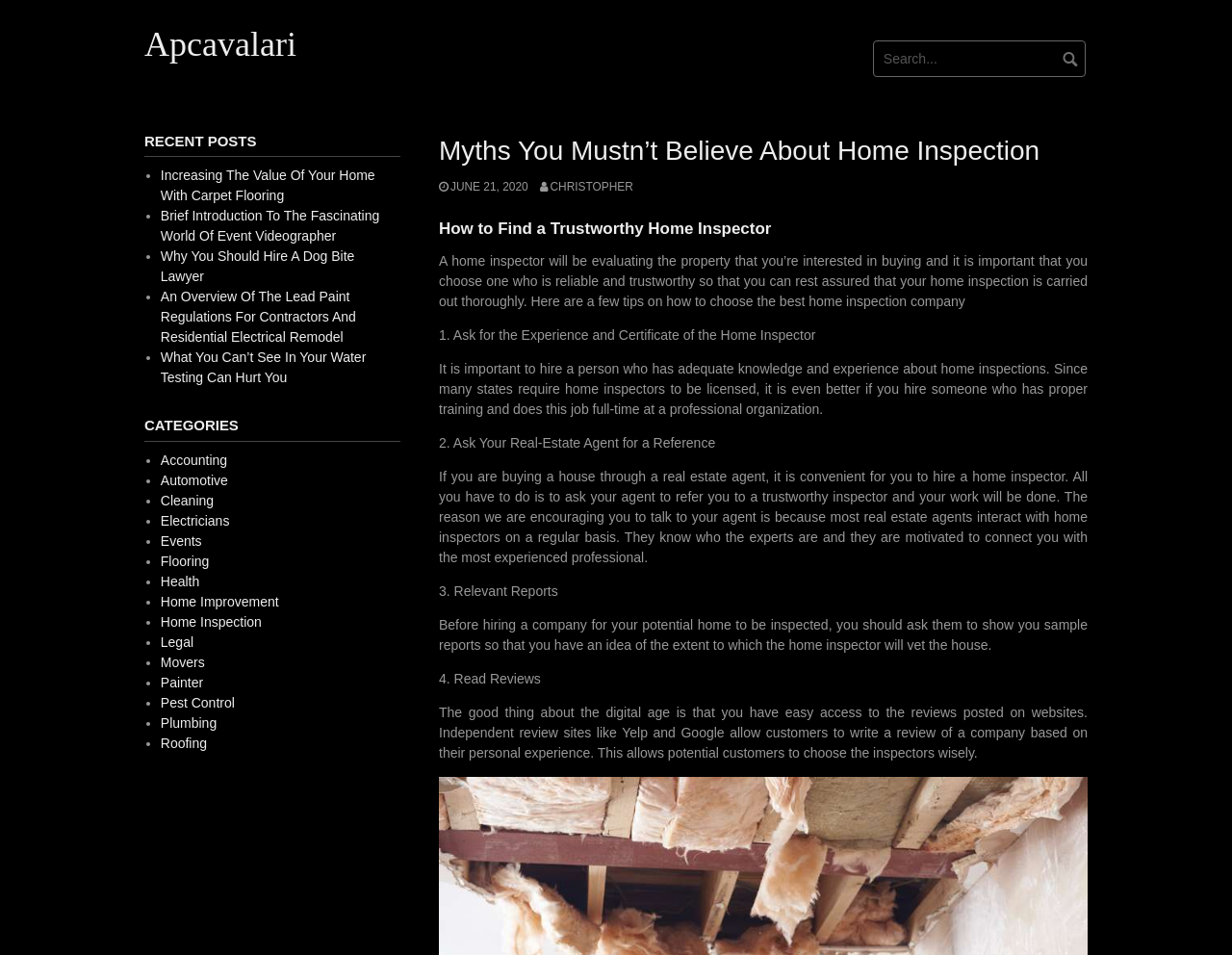Please identify the bounding box coordinates of the region to click in order to complete the given instruction: "Search for something". The coordinates should be four float numbers between 0 and 1, i.e., [left, top, right, bottom].

[0.708, 0.042, 0.881, 0.081]